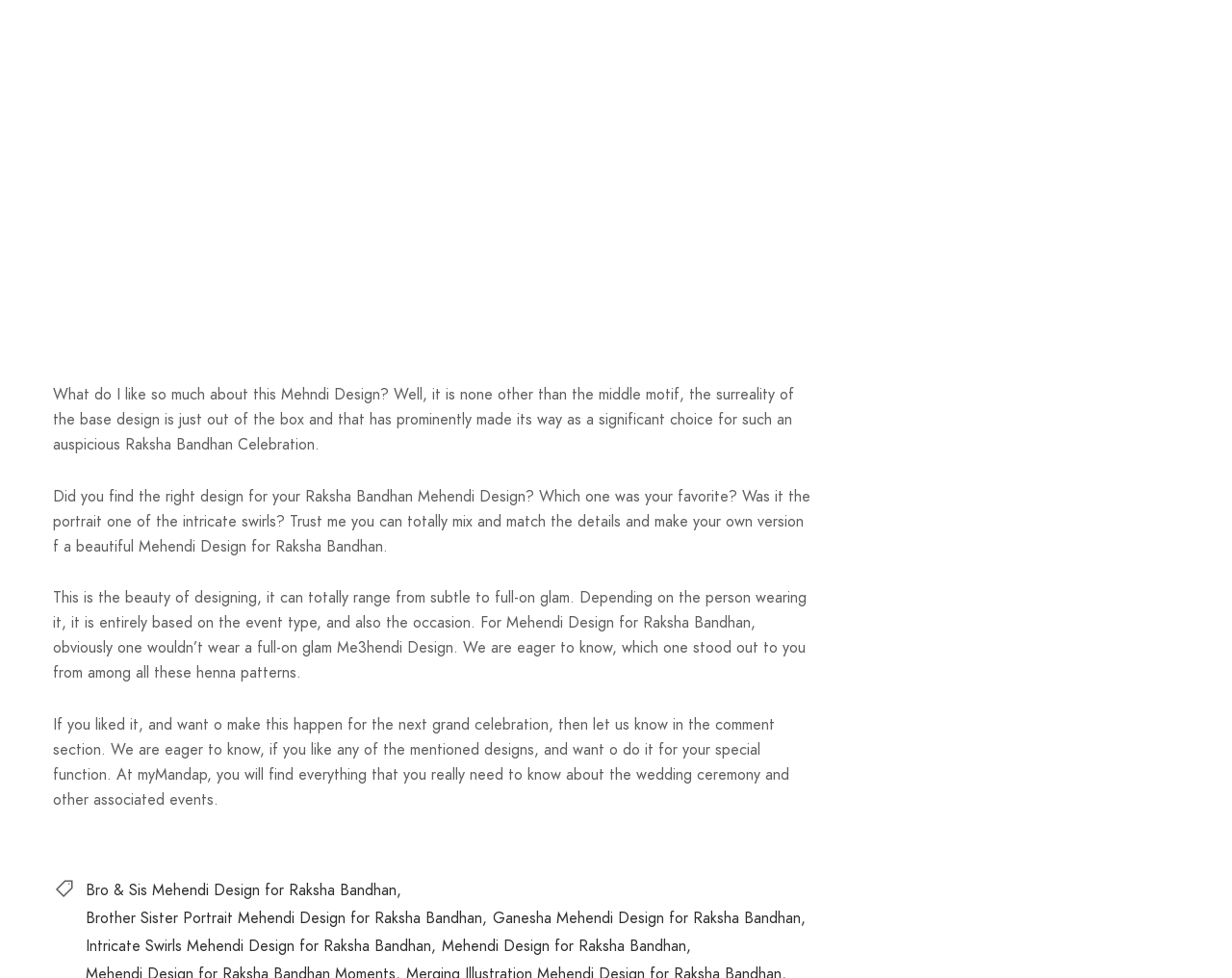Can you provide the bounding box coordinates for the element that should be clicked to implement the instruction: "Click on the link to view Intricate Swirls Mehendi Design for Raksha Bandhan"?

[0.07, 0.954, 0.354, 0.982]